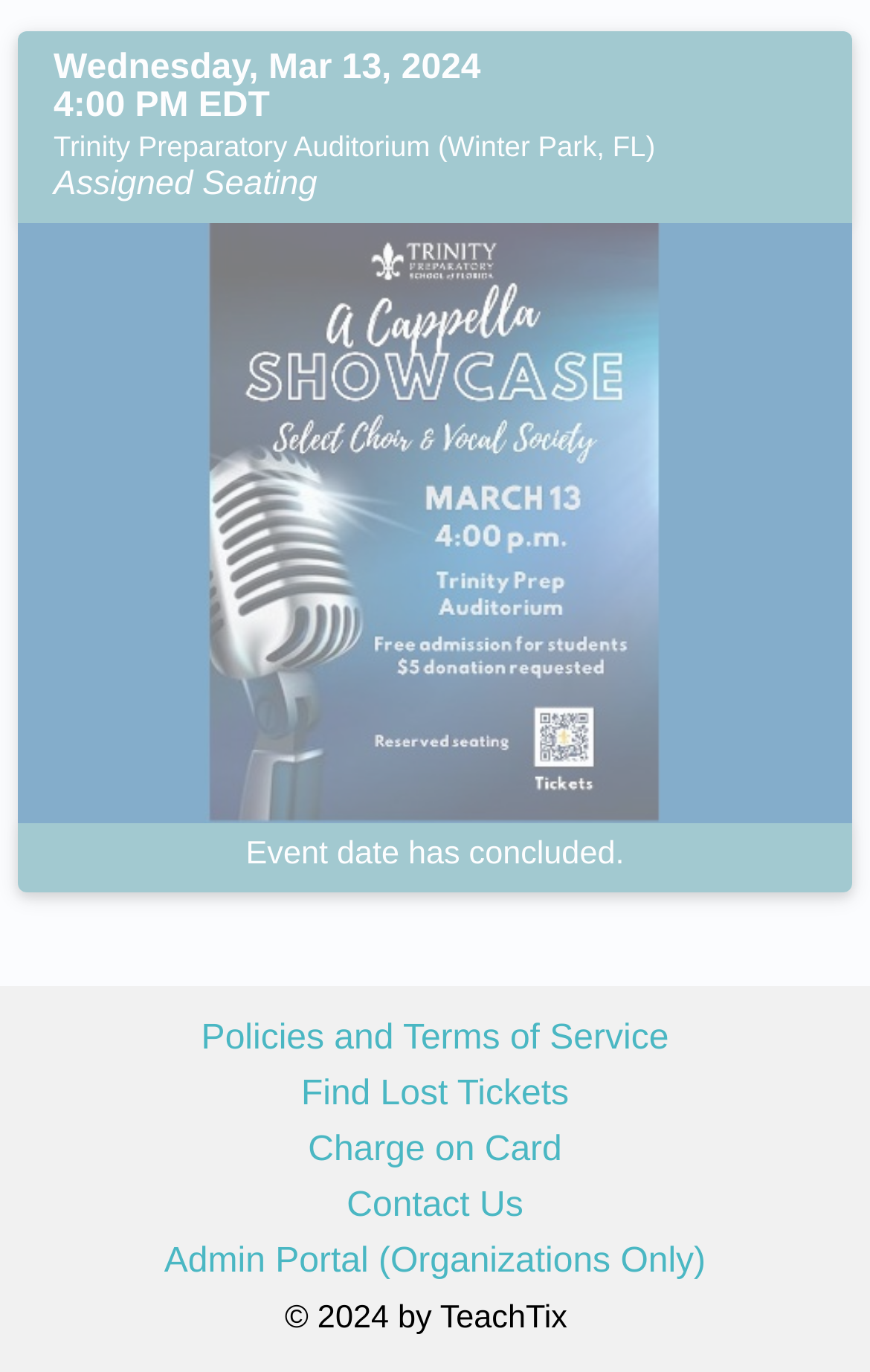Based on the element description "Admin Portal (Organizations Only)", predict the bounding box coordinates of the UI element.

[0.189, 0.908, 0.811, 0.935]